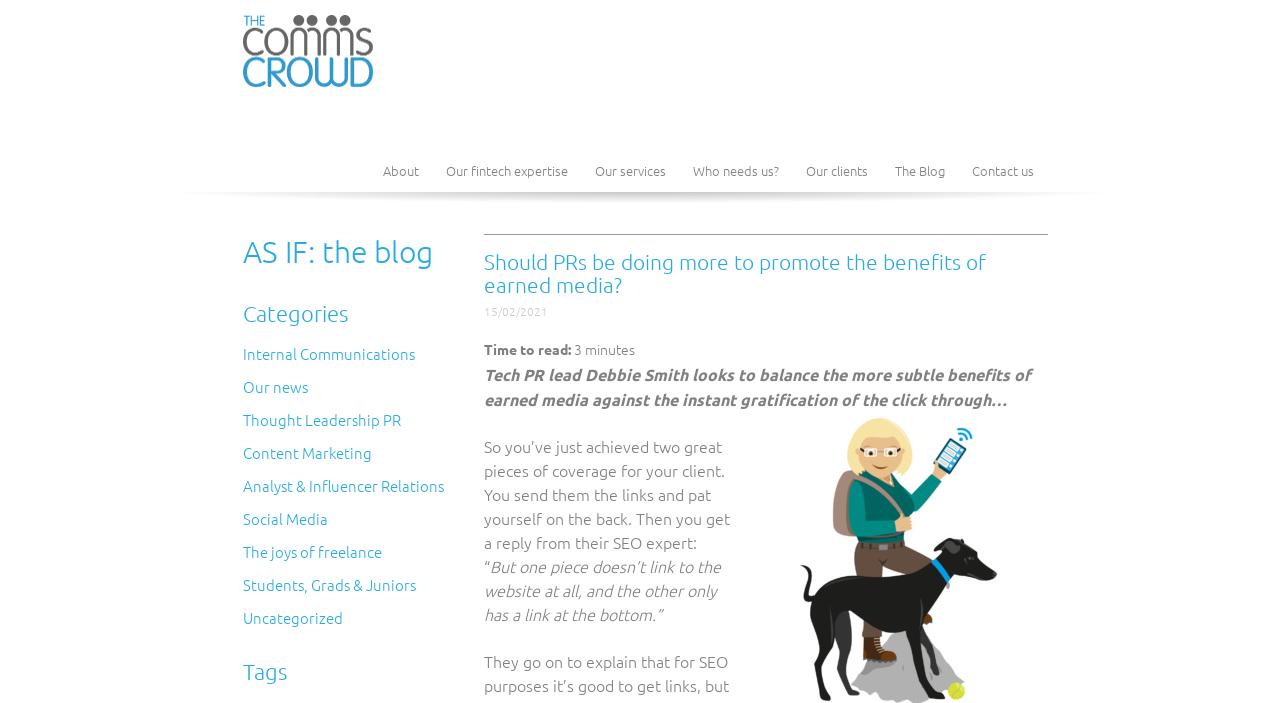What is the name of the company?
Provide a comprehensive and detailed answer to the question.

The name of the company can be found in the top-left corner of the webpage, where it says 'The CommsCrowd' in a heading element.